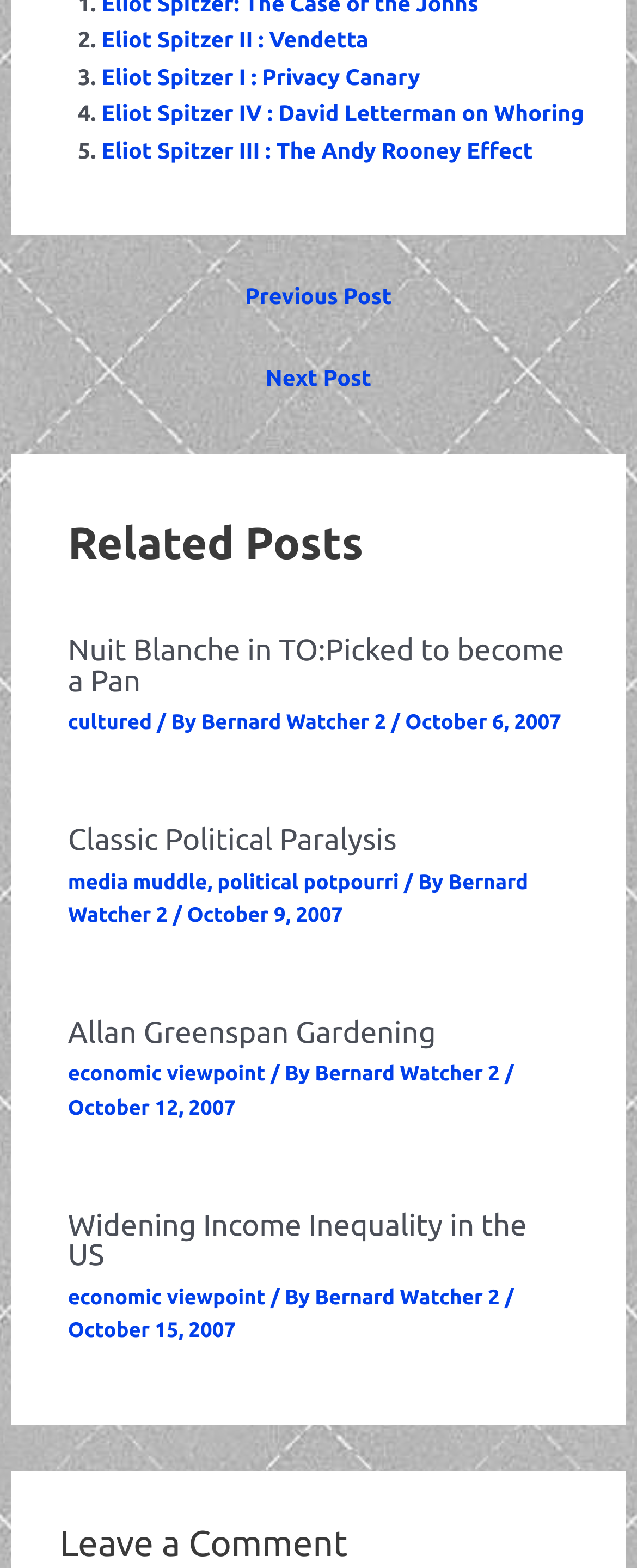Provide the bounding box coordinates of the HTML element described by the text: "Eliot Spitzer II : Vendetta".

[0.159, 0.017, 0.578, 0.034]